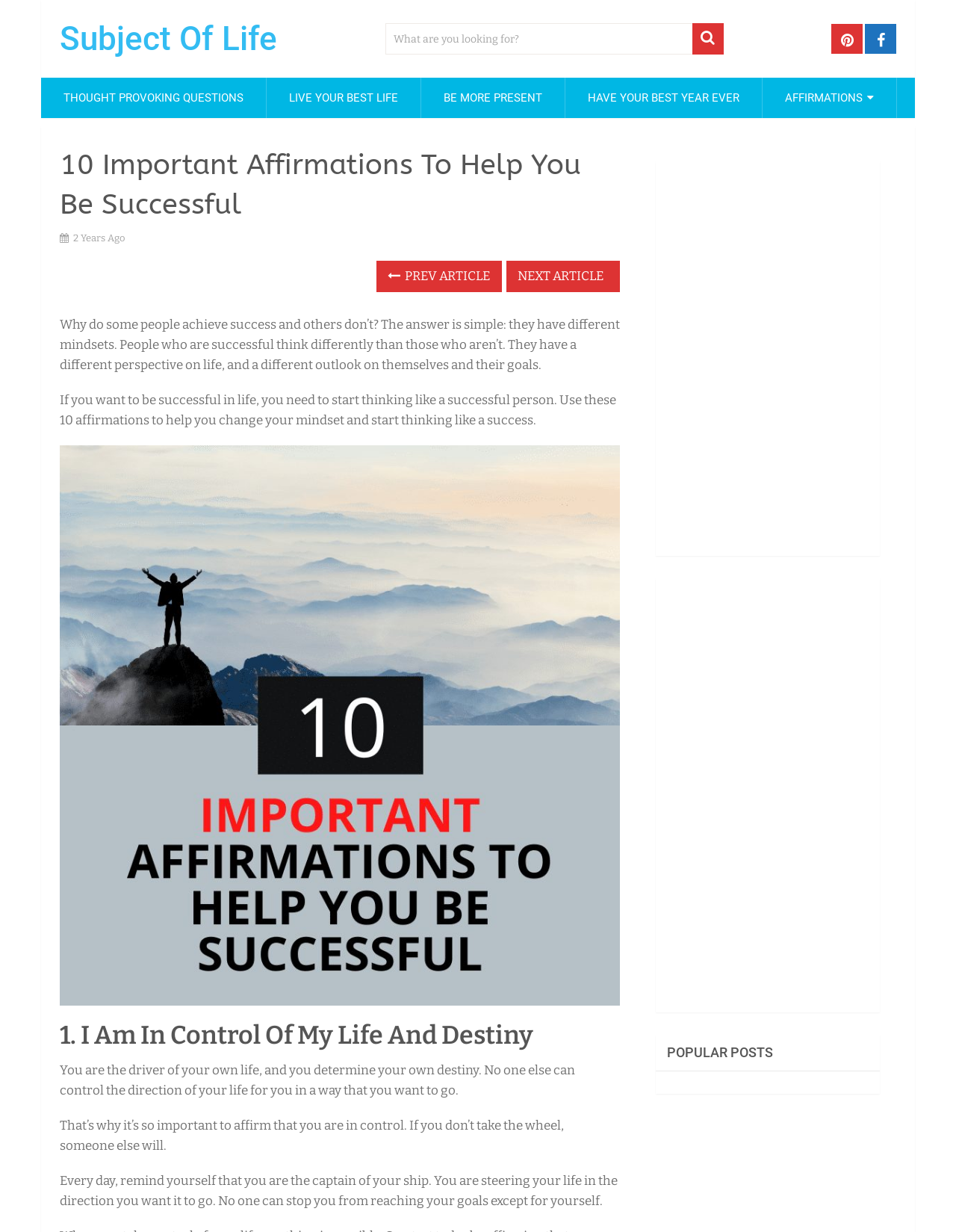Using the given element description, provide the bounding box coordinates (top-left x, top-left y, bottom-right x, bottom-right y) for the corresponding UI element in the screenshot: Have Your Best Year Ever

[0.591, 0.063, 0.797, 0.096]